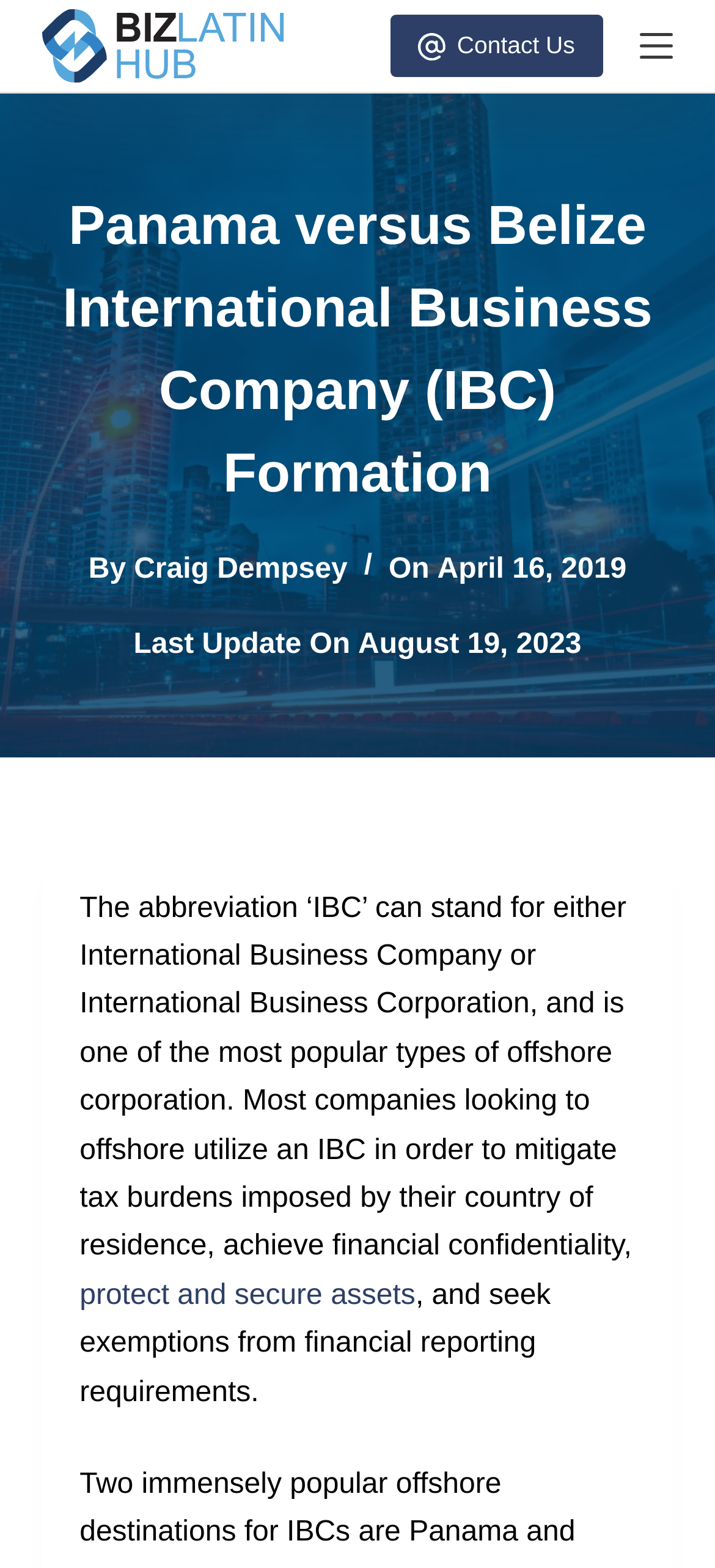Provide the bounding box coordinates of the HTML element this sentence describes: "Contact Us".

[0.546, 0.009, 0.843, 0.049]